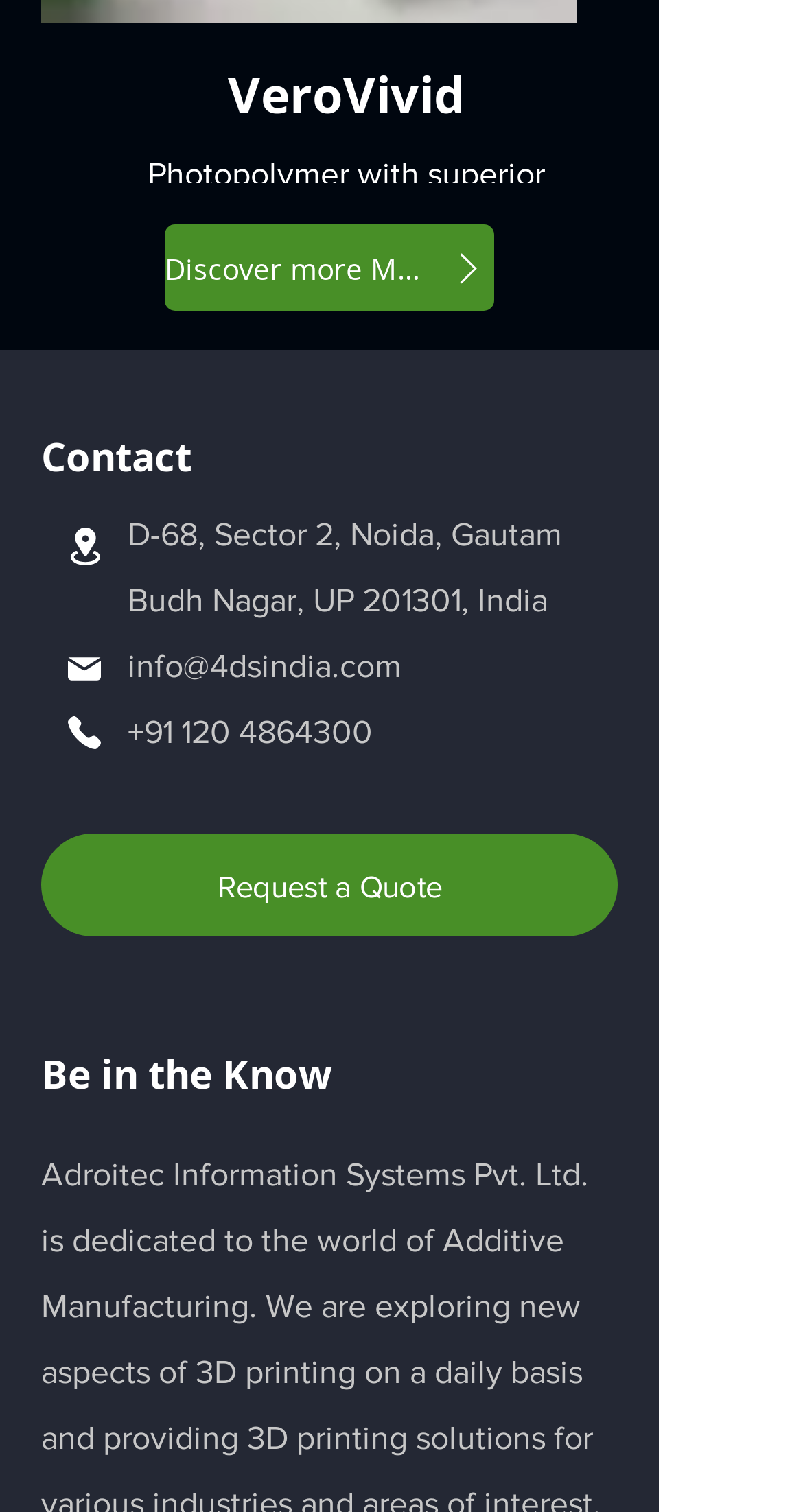Please provide a one-word or phrase answer to the question: 
What is the name of the company?

VeroVivid